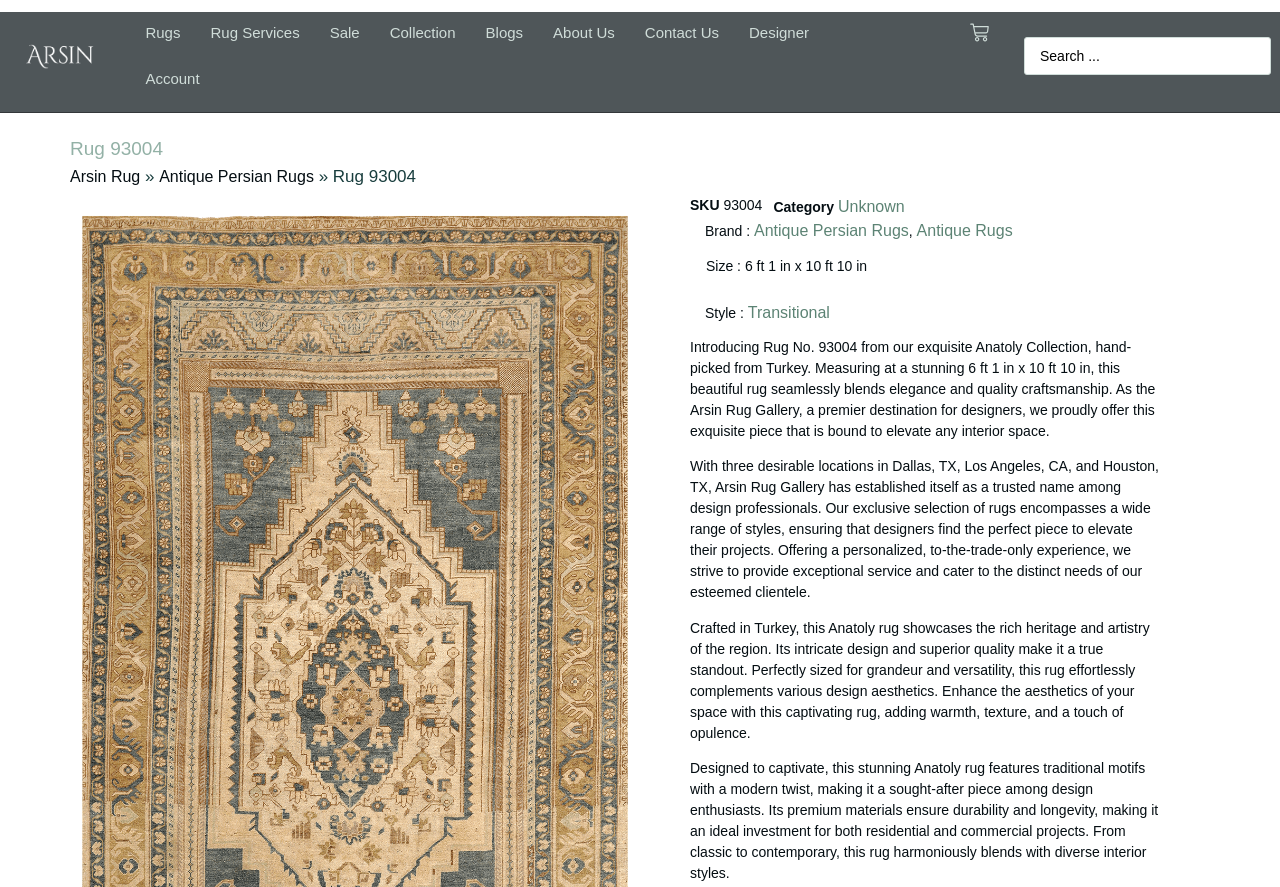Please provide a brief answer to the question using only one word or phrase: 
Where are the three desirable locations of Arsin Rug Gallery?

Dallas, TX, Los Angeles, CA, and Houston, TX